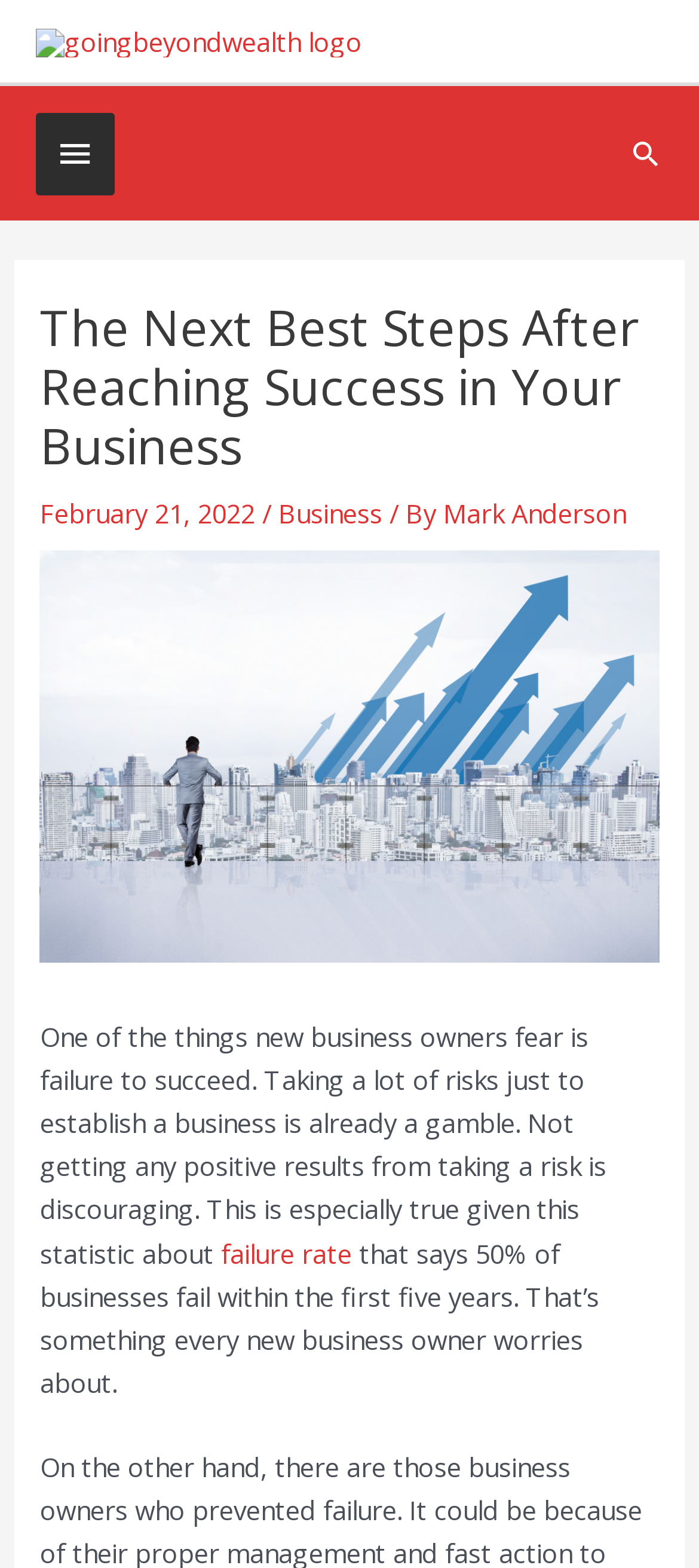Using the information from the screenshot, answer the following question thoroughly:
What is the topic of the article?

The topic of the article is 'Business' which can be found below the main heading, indicated by the link element with the text 'Business'.